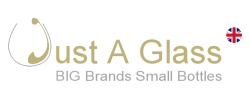Convey a detailed narrative of what is depicted in the image.

The image features the logo of "Just A Glass," a brand that specializes in offering miniature versions of well-known alcoholic beverages. The logo showcases the brand name "Just A Glass" in a stylish font, complemented by the tagline "BIG Brands Small Bottles," which emphasizes the focus on well-known brands in smaller bottle sizes. Additionally, a small Union Jack flag is displayed, highlighting the brand's British heritage. This logo effectively communicates the brand's identity and mission to provide customers with accessible and convenient options for enjoying premium spirits.